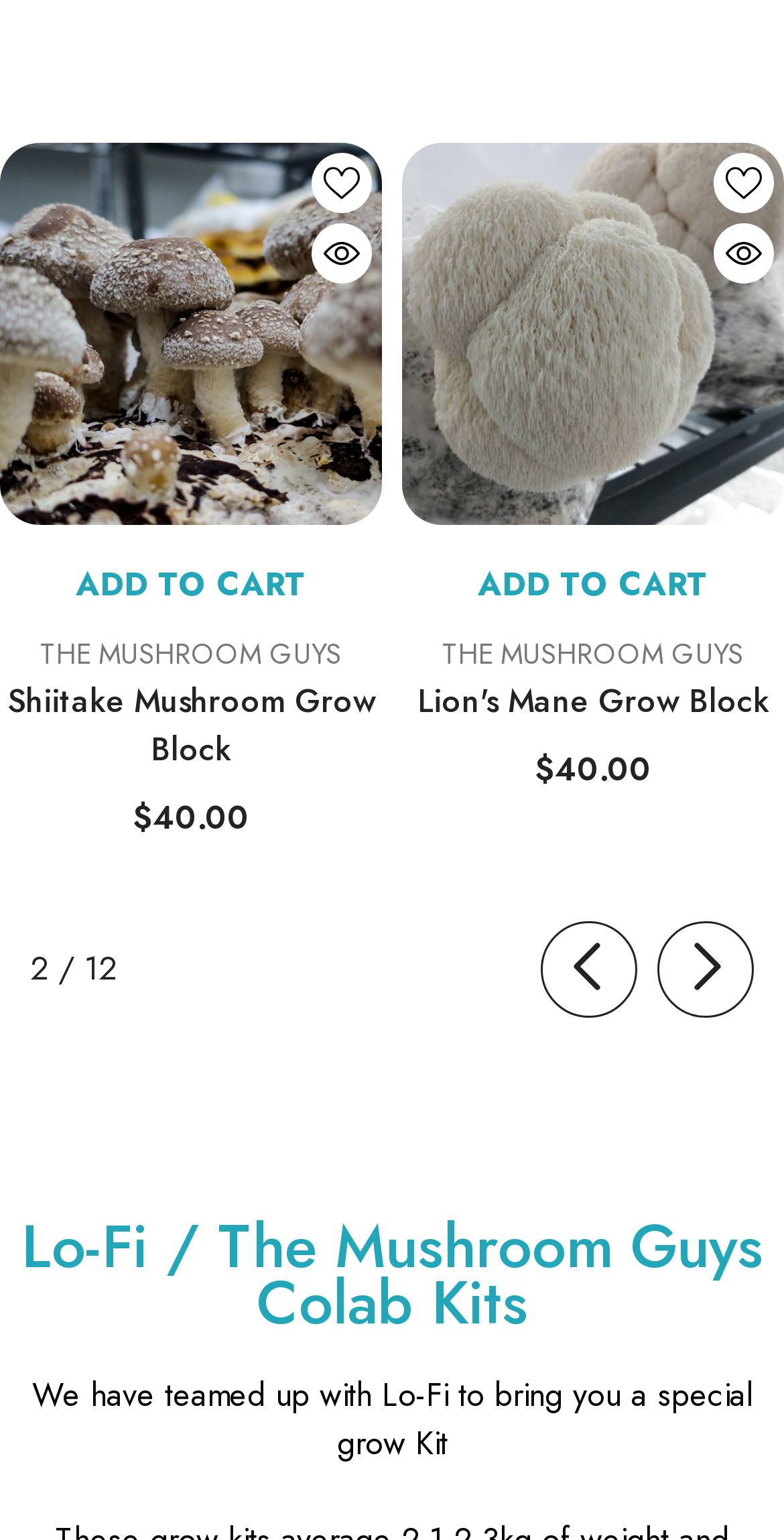How many products are shown on this page?
Use the screenshot to answer the question with a single word or phrase.

2